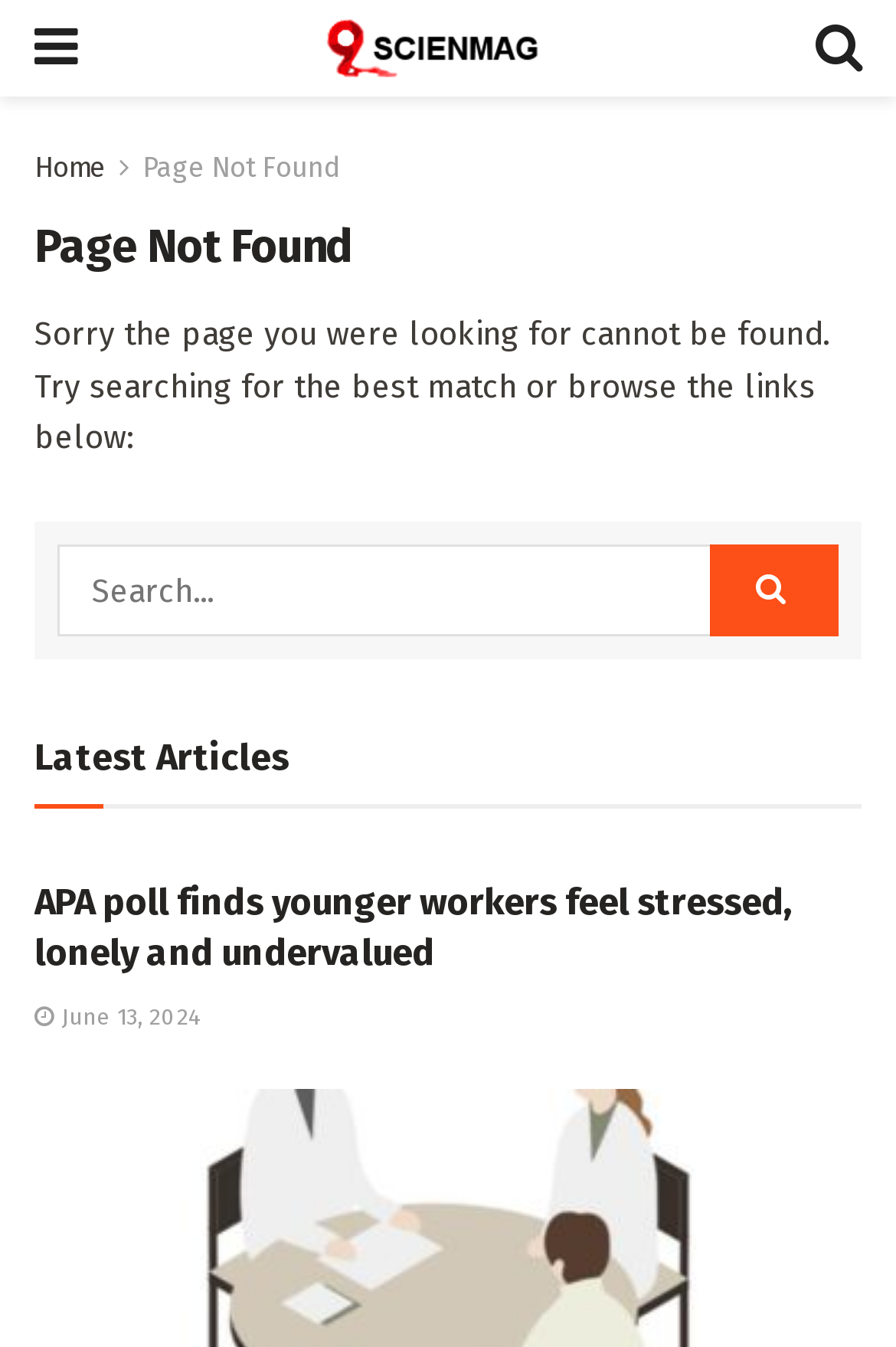Identify the first-level heading on the webpage and generate its text content.

Page Not Found